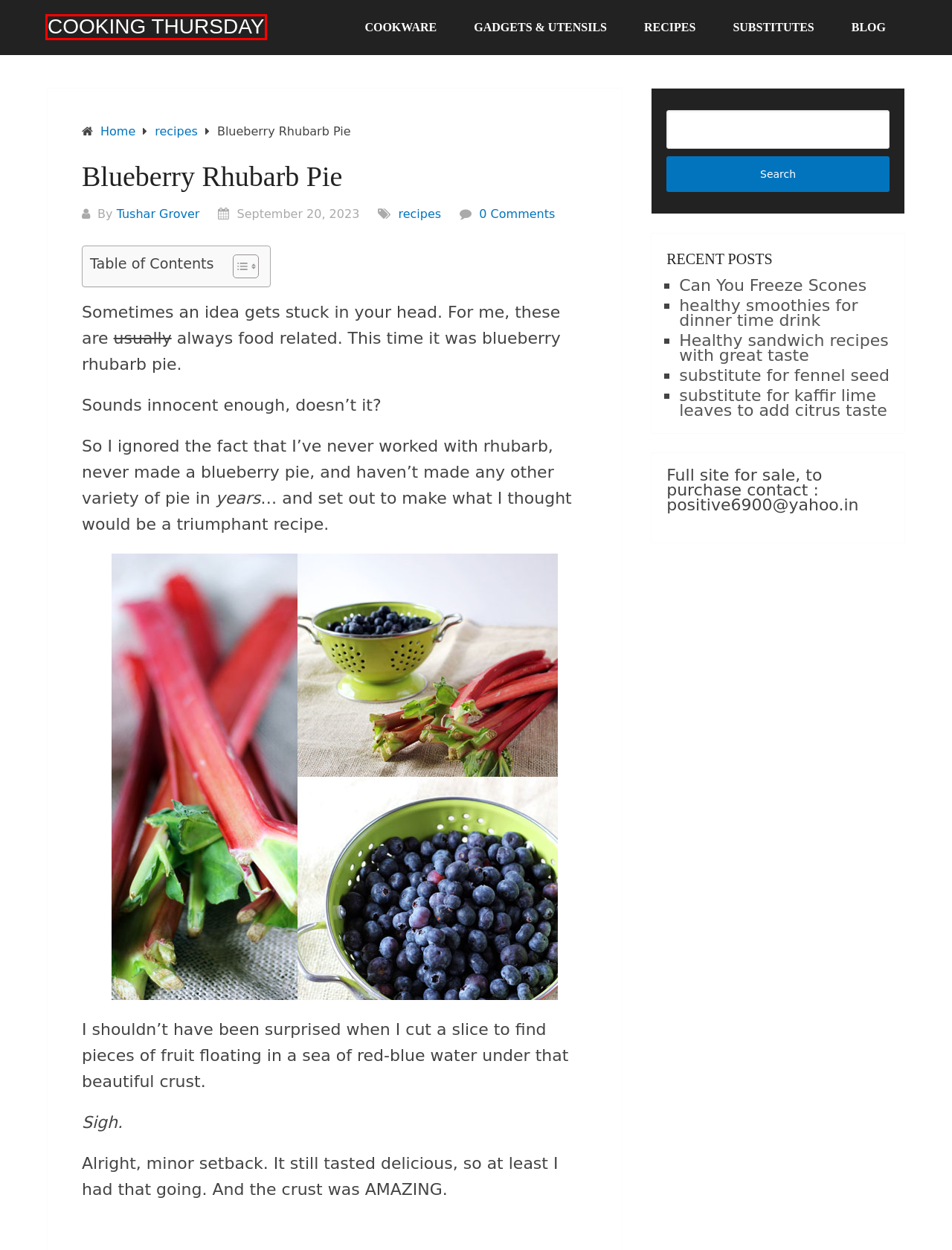Consider the screenshot of a webpage with a red bounding box around an element. Select the webpage description that best corresponds to the new page after clicking the element inside the red bounding box. Here are the candidates:
A. Food substitute Archives - Cooking Thursday
B. substitute for fennel seed - Cooking Thursday
C. Blog Archives - Cooking Thursday
D. Healthy sandwich recipes with great taste - Cooking Thursday
E. Cooking Thursday - Kitchen Food Simplified
F. healthy smoothies for dinner time drink - Cooking Thursday
G. miscellaneous Archives - Cooking Thursday
H. Can You Freeze Scones - Cooking Thursday

E